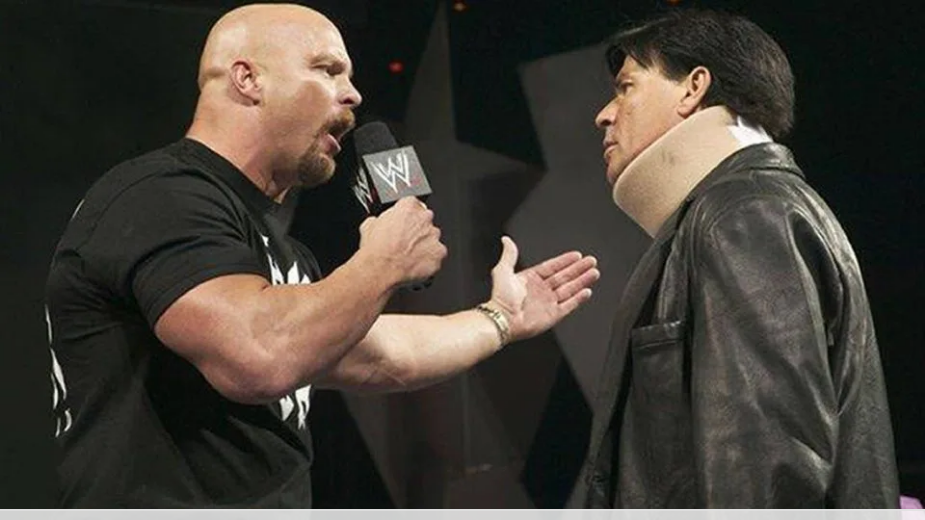Give a detailed account of the elements present in the image.

In this iconic moment from WWE, we see "Stone Cold" Steve Austin delivering an intense and passionate speech while addressing Eric Bischoff, who stands in front of him wearing a neck brace. Austin, known for his rebellious persona and charisma, gestures emphatically, capturing the attention of the audience. Bischoff, a former executive in WCW and WWE, maintains a serious expression, underscoring the tension between the two. This encounter highlights their complex history in the wrestling world, particularly during the fierce rivalry between WWE and WCW in the 1990s. The image encapsulates a pivotal moment that reflects both the drama and the deeply intertwined careers of these two wrestling legends.